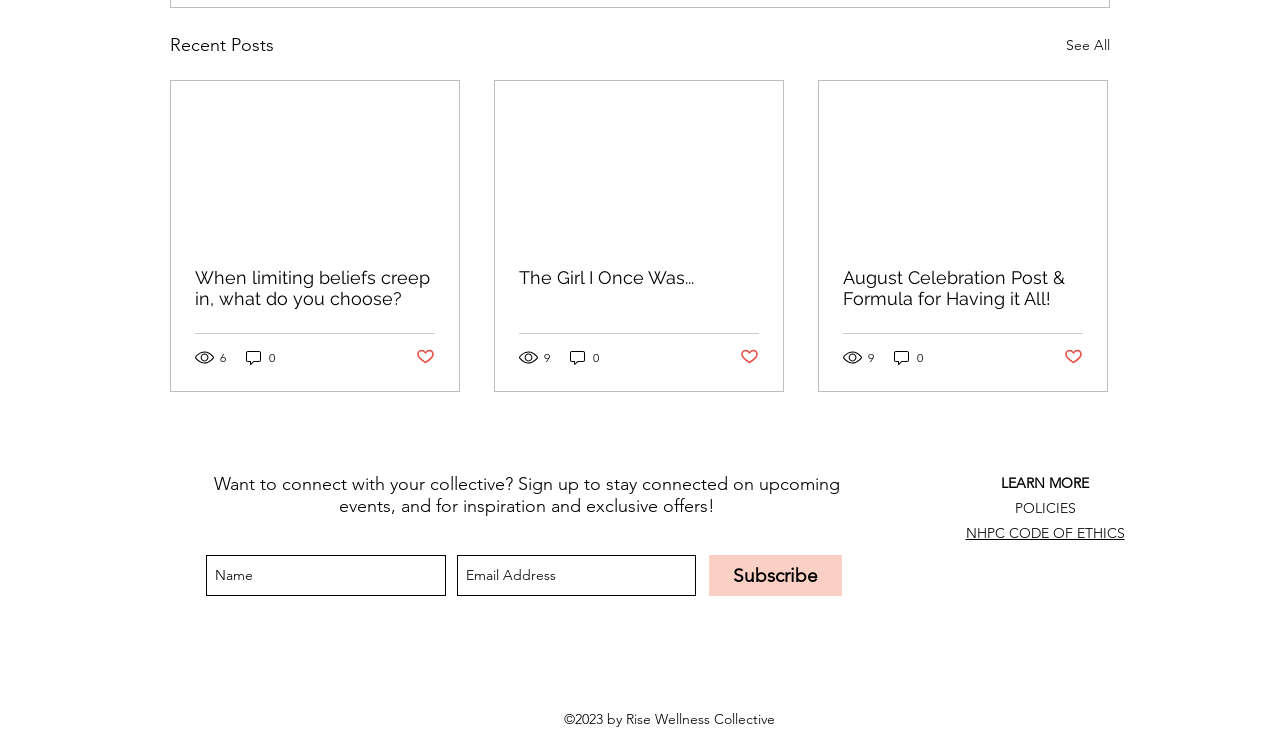What is the purpose of the 'See All' link?
Using the visual information, answer the question in a single word or phrase.

To view more posts